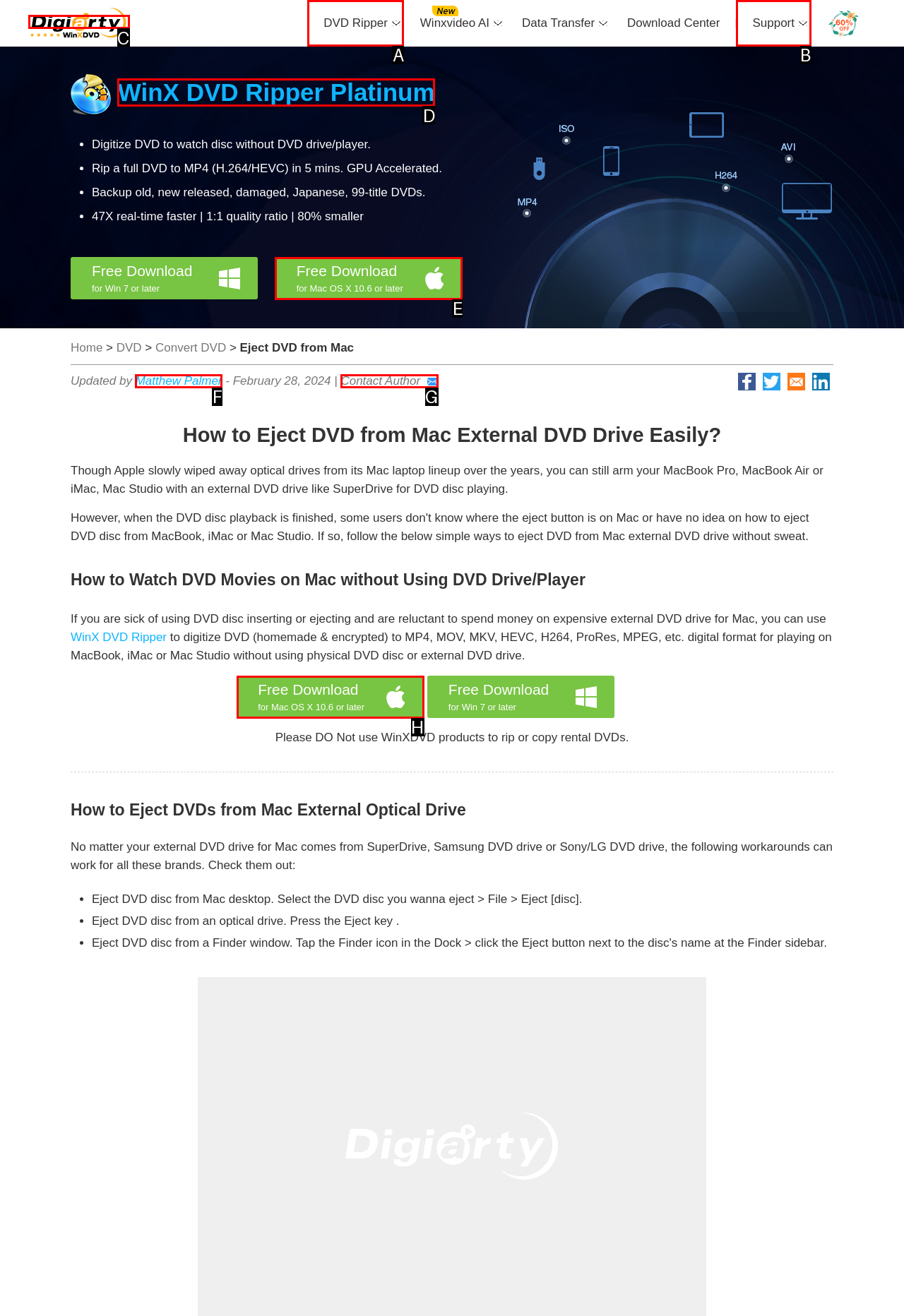Identify the HTML element that should be clicked to accomplish the task: Download the 'WinX DVD Ripper Platinum' software
Provide the option's letter from the given choices.

D